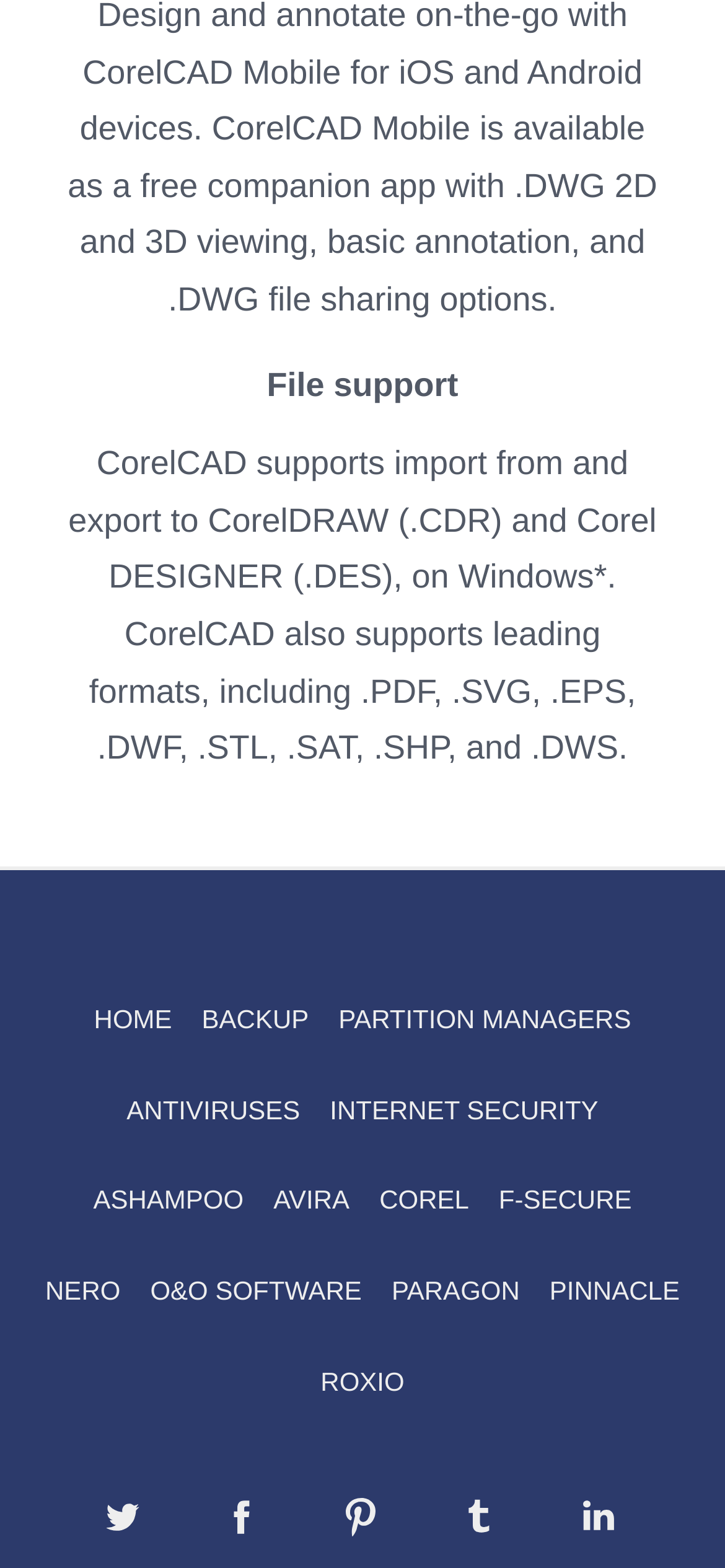Find the bounding box coordinates of the element's region that should be clicked in order to follow the given instruction: "Click on HOME". The coordinates should consist of four float numbers between 0 and 1, i.e., [left, top, right, bottom].

[0.109, 0.621, 0.258, 0.679]